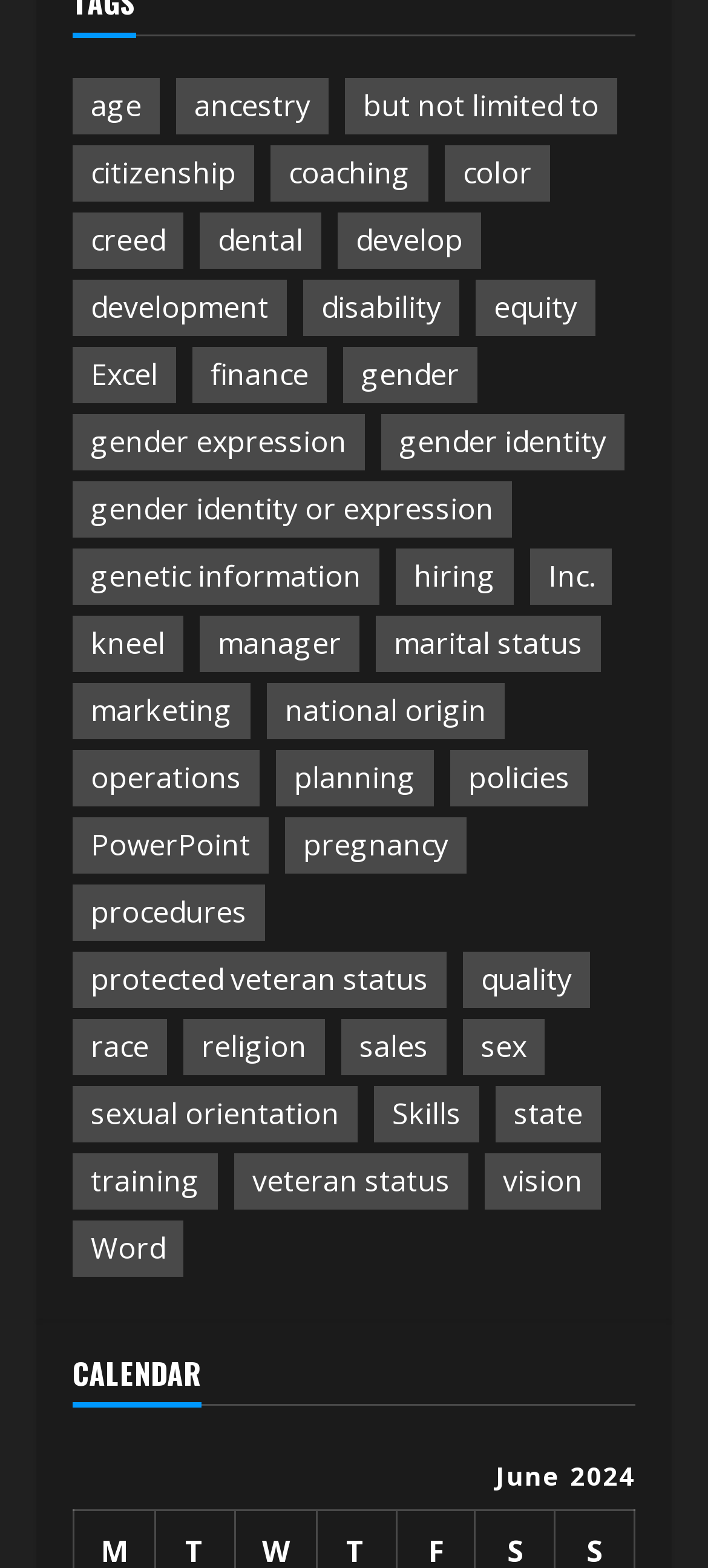Show me the bounding box coordinates of the clickable region to achieve the task as per the instruction: "View 'gender identity' page".

[0.538, 0.264, 0.882, 0.299]